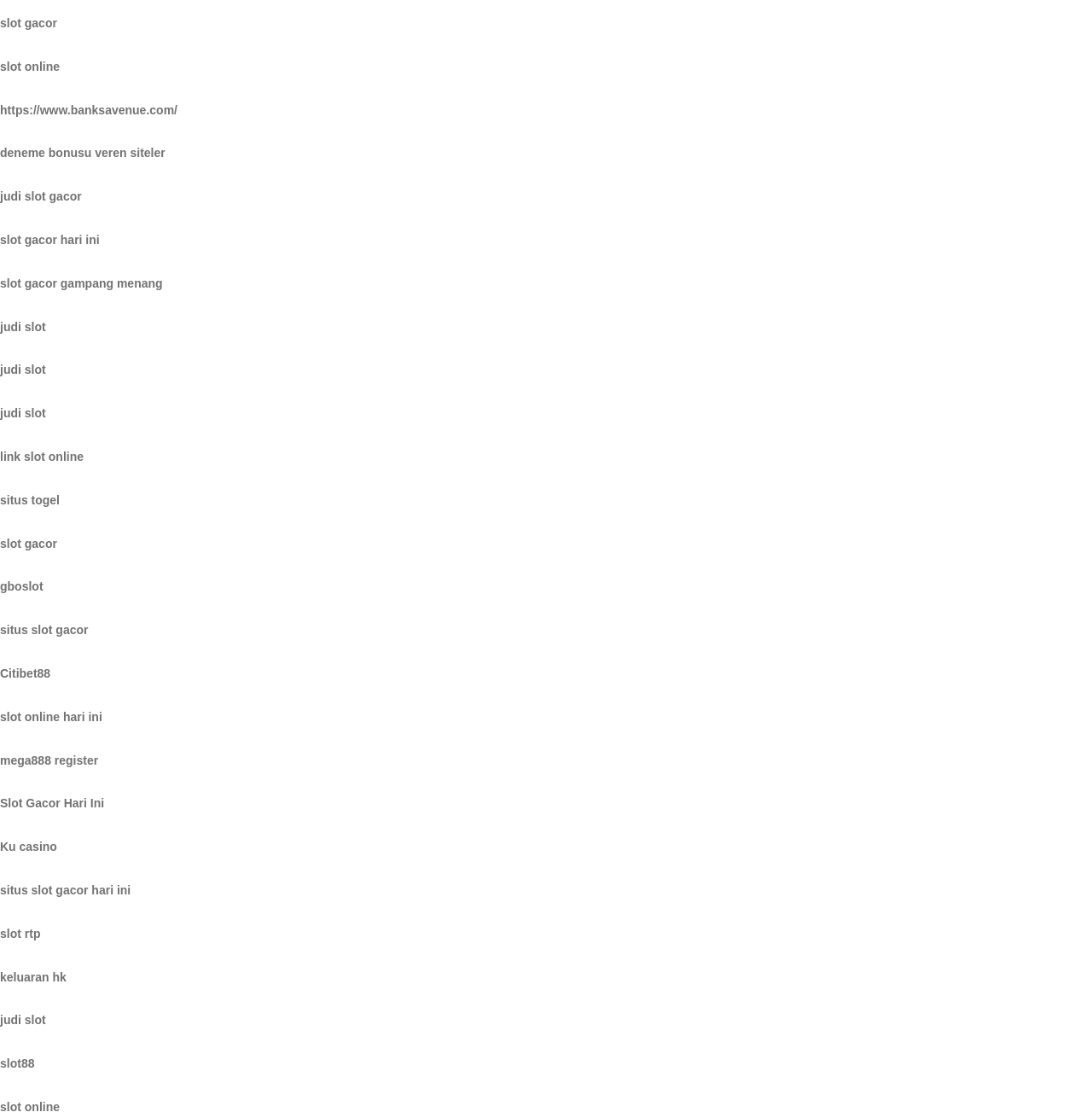Using the provided element description: "situs slot gacor", identify the bounding box coordinates. The coordinates should be four floats between 0 and 1 in the order [left, top, right, bottom].

[0.0, 0.557, 0.081, 0.57]